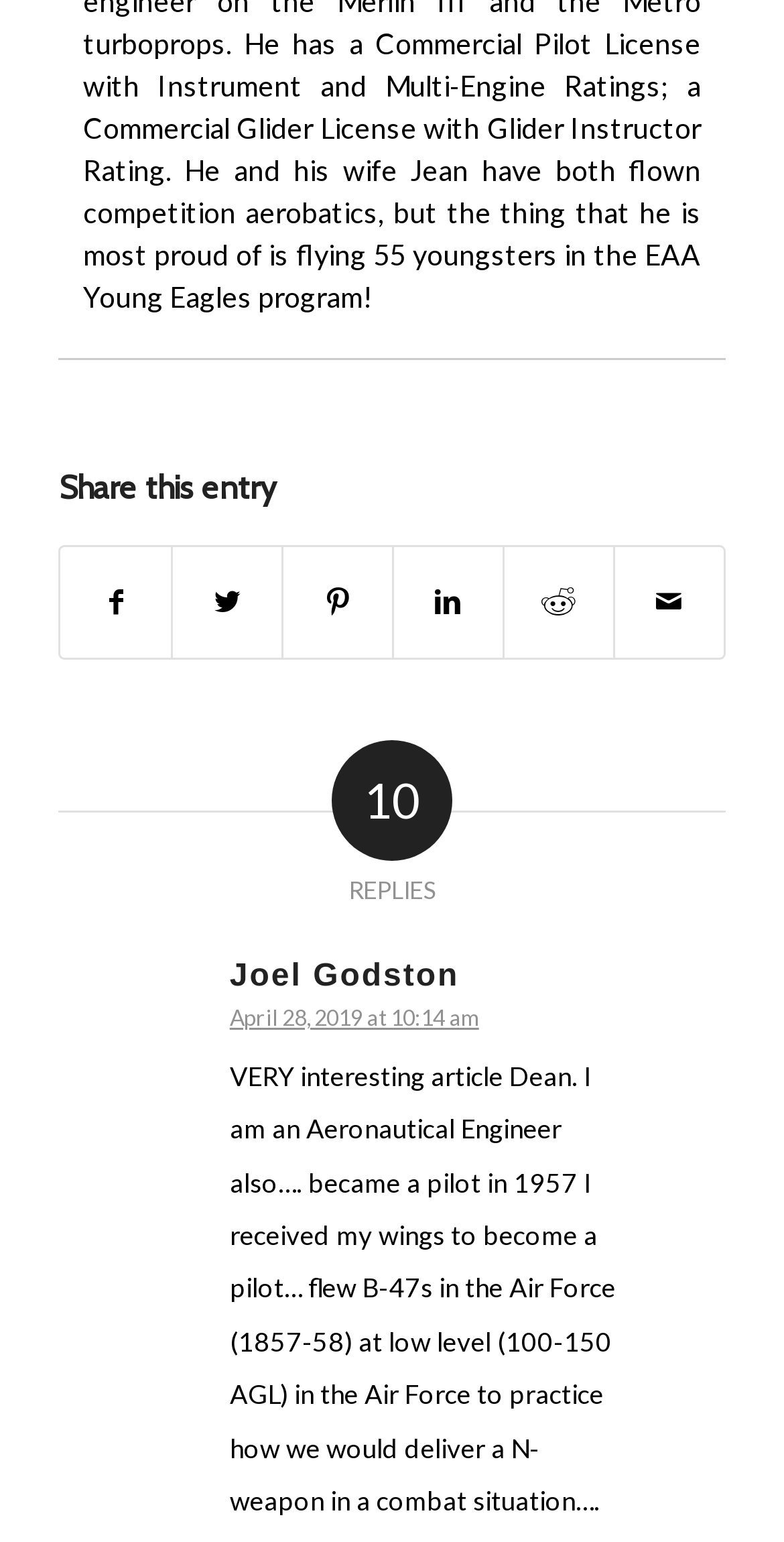Analyze the image and provide a detailed answer to the question: When was the latest comment posted?

I found the link with the text 'April 28, 2019 at 10:14 am' next to the author's name, which indicates the timestamp of the latest comment.